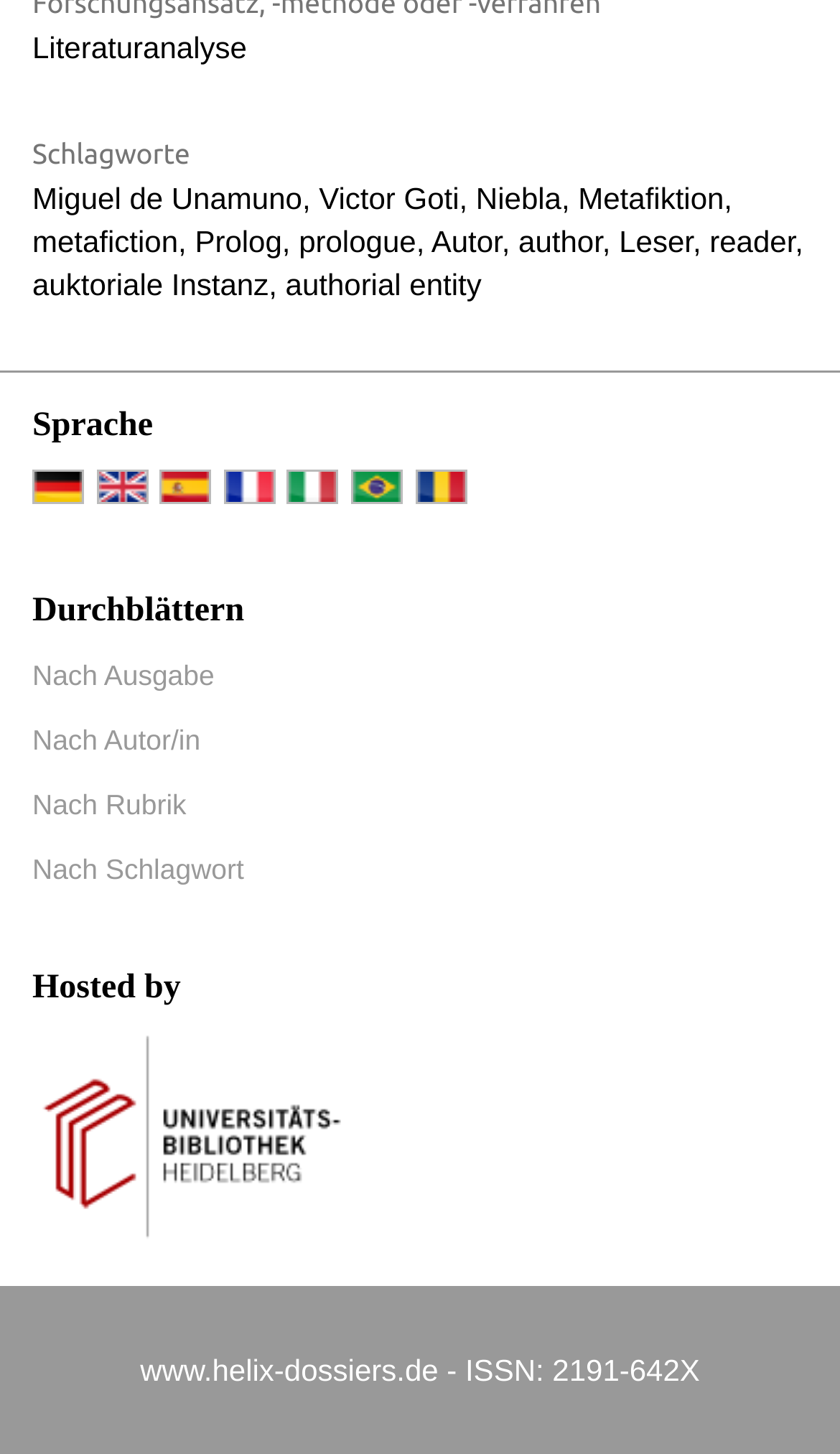Identify the bounding box coordinates of the element that should be clicked to fulfill this task: "Select German language". The coordinates should be provided as four float numbers between 0 and 1, i.e., [left, top, right, bottom].

[0.038, 0.327, 0.1, 0.351]